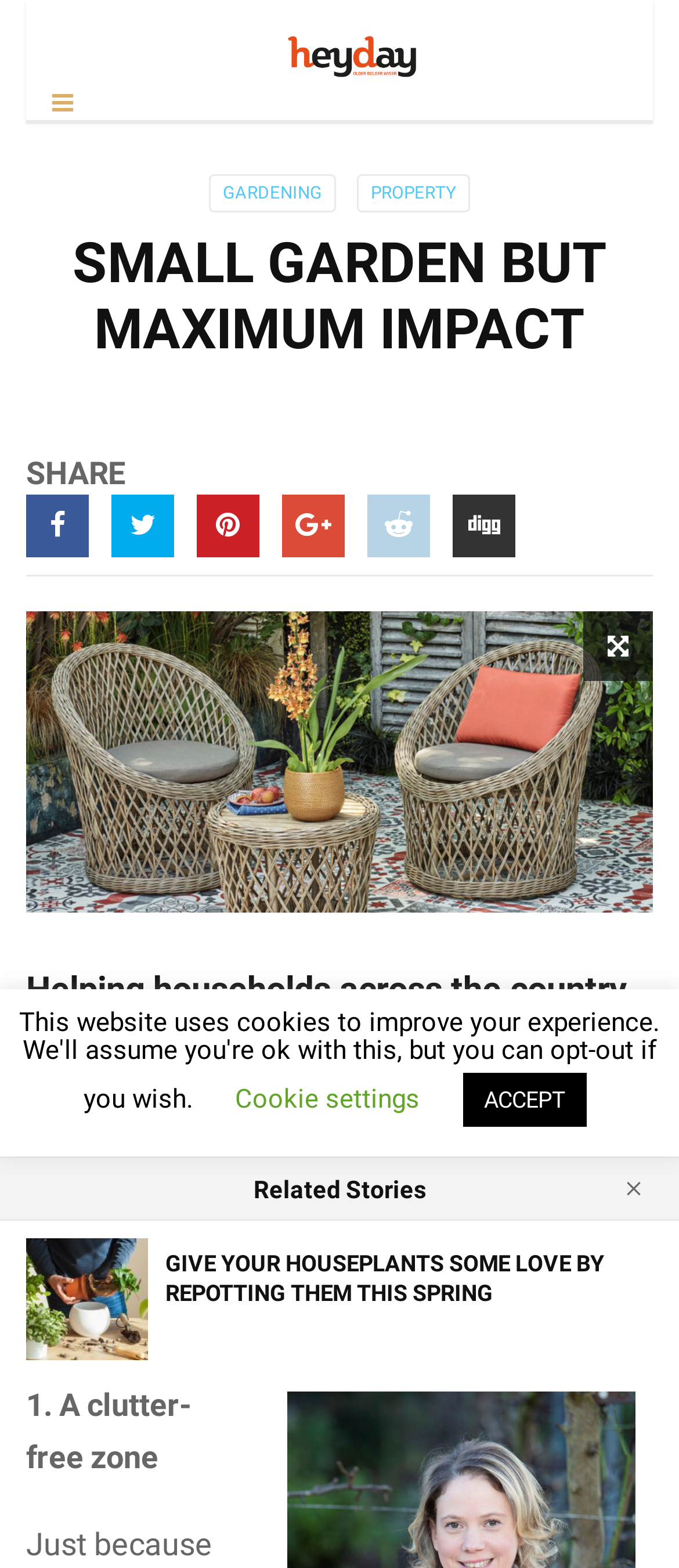Please find and provide the title of the webpage.

SMALL GARDEN BUT MAXIMUM IMPACT